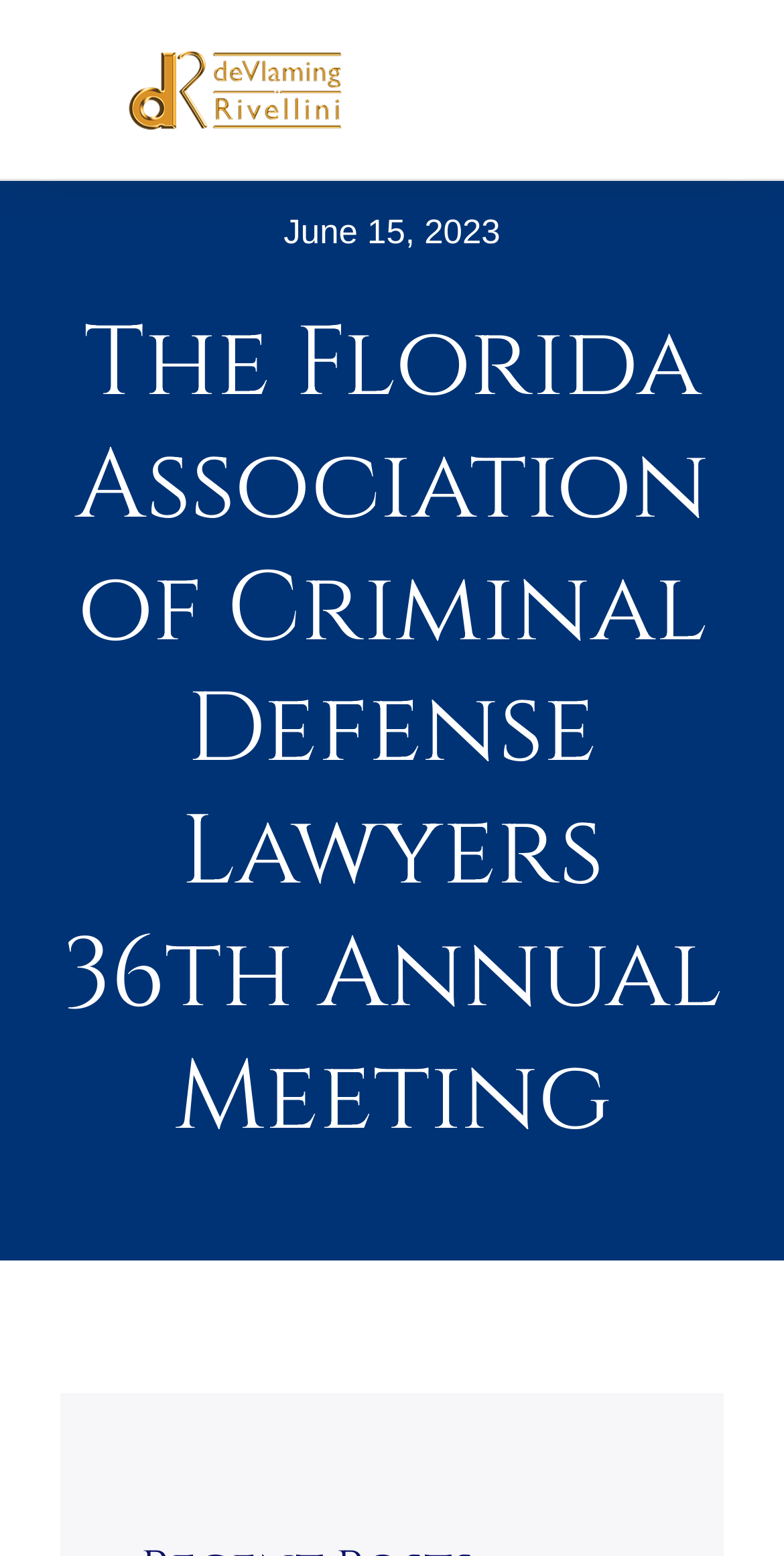Use a single word or phrase to respond to the question:
What is the date mentioned on the webpage?

June 15, 2023